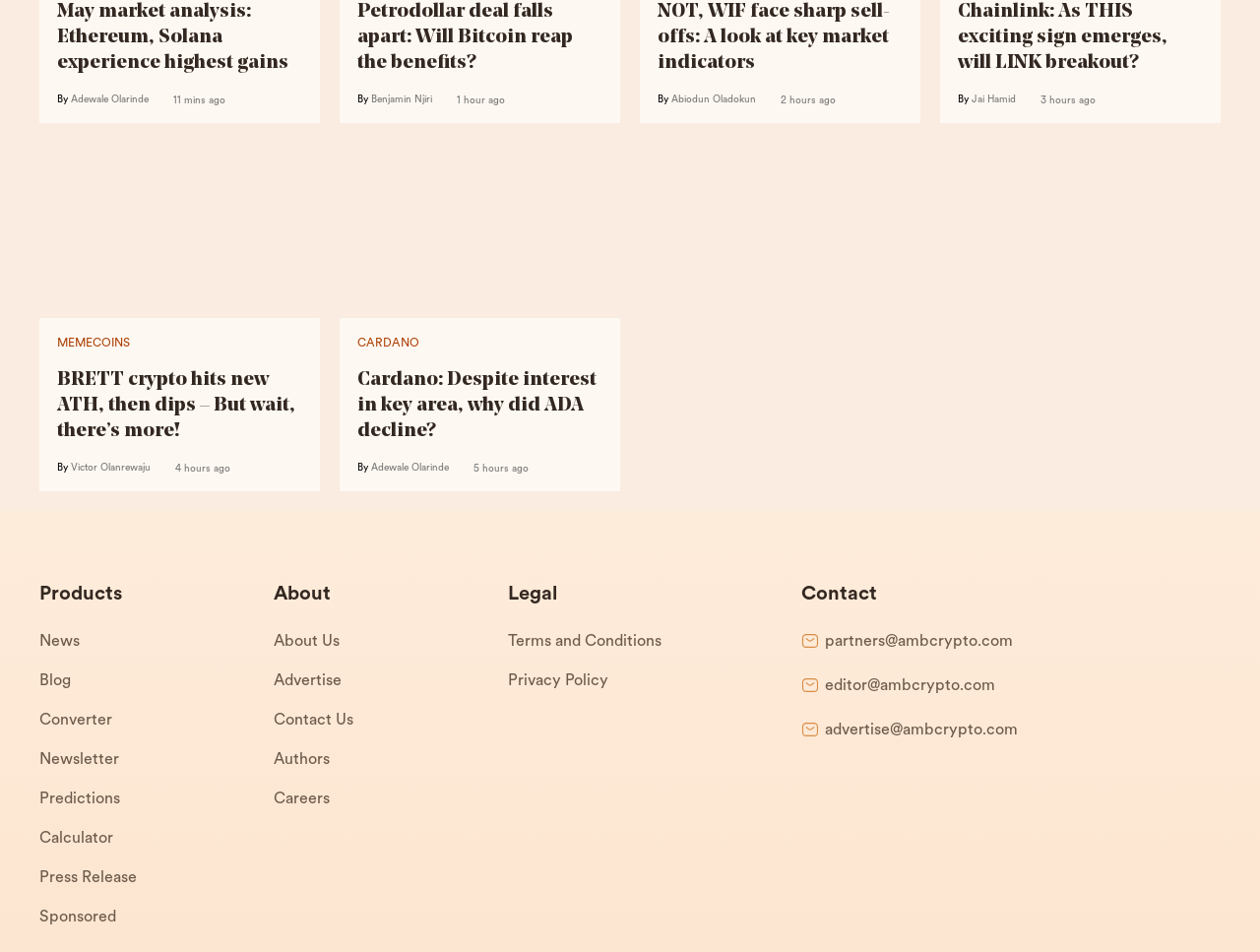Locate the bounding box coordinates of the element that should be clicked to fulfill the instruction: "Read the article about BRETT crypto hitting new ATH".

[0.045, 0.189, 0.24, 0.269]